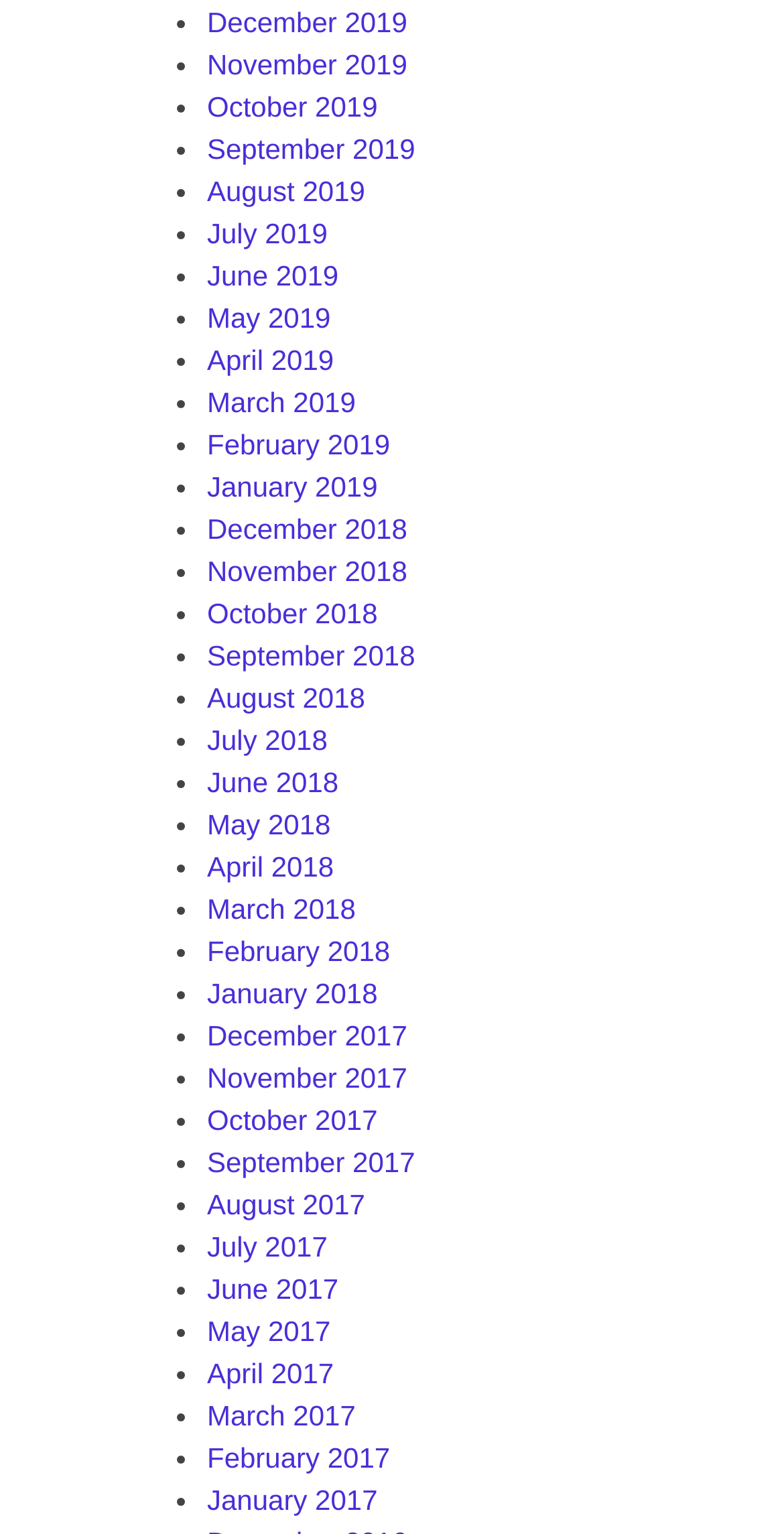Please identify the bounding box coordinates of the element's region that I should click in order to complete the following instruction: "Get information about Disinfection Services". The bounding box coordinates consist of four float numbers between 0 and 1, i.e., [left, top, right, bottom].

None